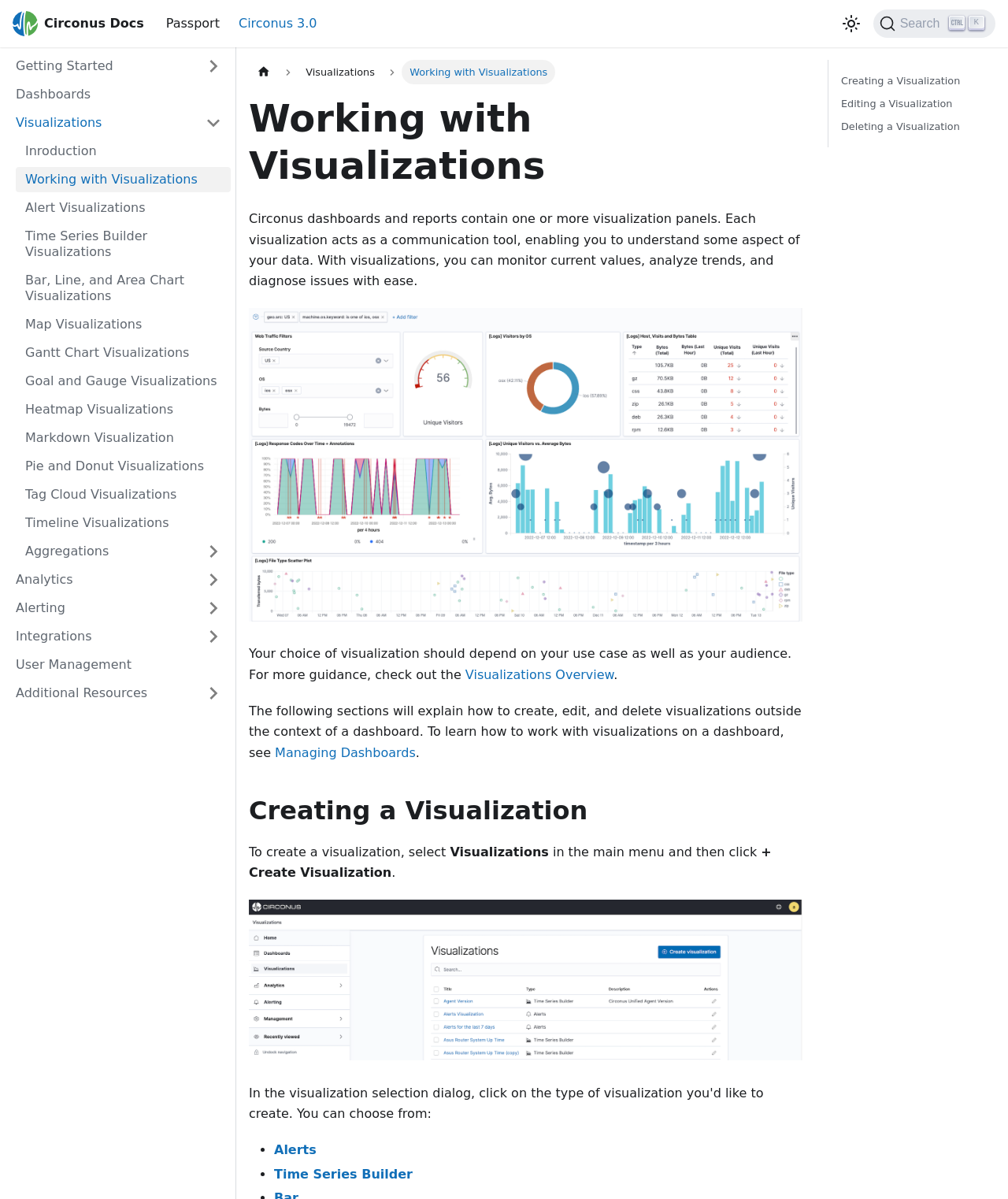Explain the contents of the webpage comprehensively.

The webpage is a documentation page for Circonus, a data visualization platform. At the top, there is a navigation bar with links to various sections, including "Passport", "Circonus 3.0", and a search button. On the top right, there is a button to switch between dark and light mode.

To the left of the main content area, there is a sidebar with links to different categories, including "Getting Started", "Dashboards", "Visualizations", "Analytics", "Alerting", "Integrations", "User Management", and "Additional Resources". Each category has a toggle button to expand or collapse its sub-links.

The main content area has a heading "Working with Visualizations" and a brief introduction to visualizations in Circonus, explaining that they are communication tools to help understand data. Below the introduction, there is an image of a Circonus dashboard visualization.

The page is divided into sections, including "Creating a Visualization", "Editing a Visualization", and "Deleting a Visualization". Each section has a brief description and a link to a more detailed page. There is also a list of related links, including "Alerts" and "Time Series Builder".

At the top of the main content area, there is a breadcrumb navigation bar with links to the home page and the "Visualizations" section.